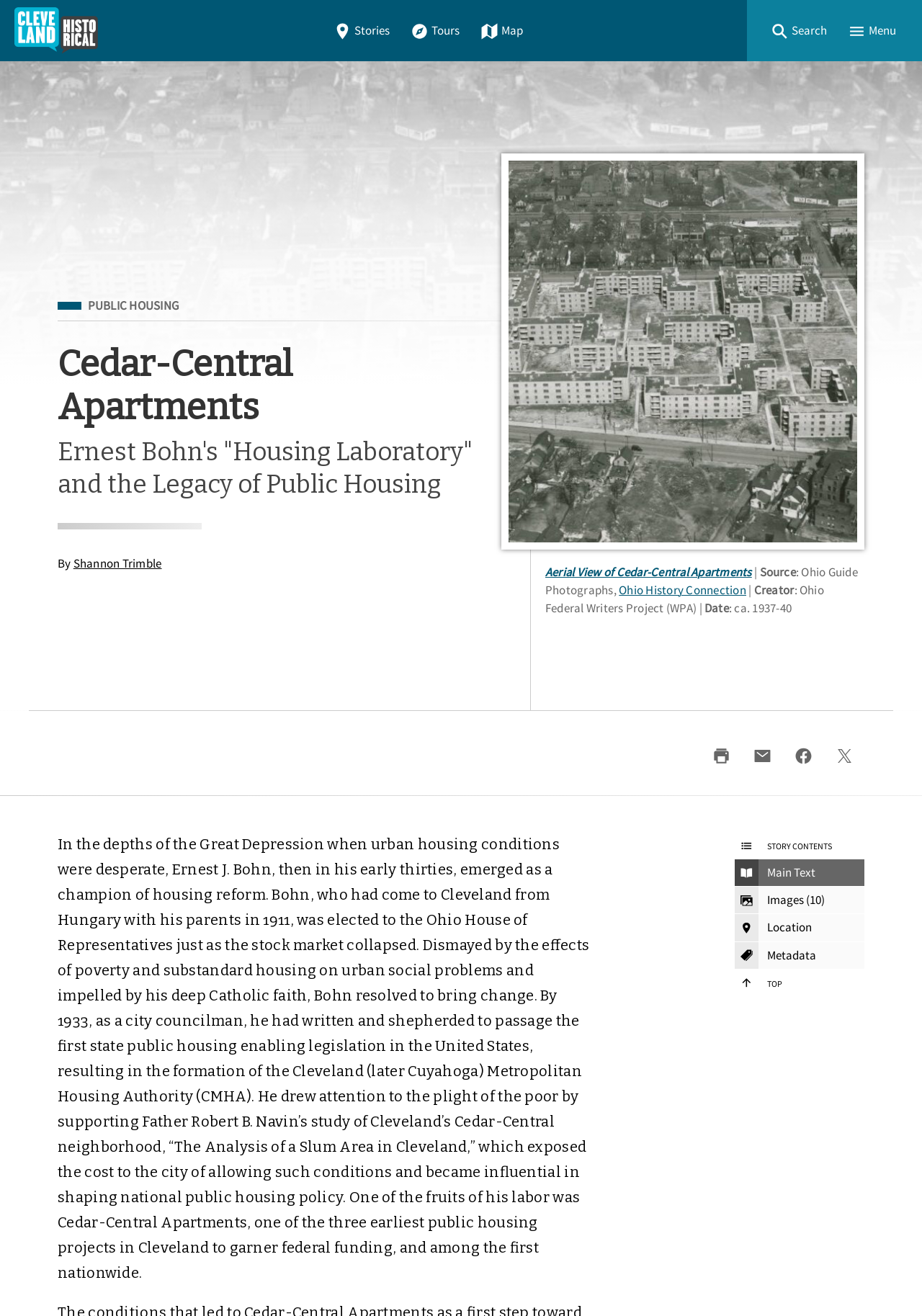Find the bounding box coordinates for the HTML element described in this sentence: "Aerial View of Cedar-Central Apartments". Provide the coordinates as four float numbers between 0 and 1, in the format [left, top, right, bottom].

[0.591, 0.429, 0.815, 0.441]